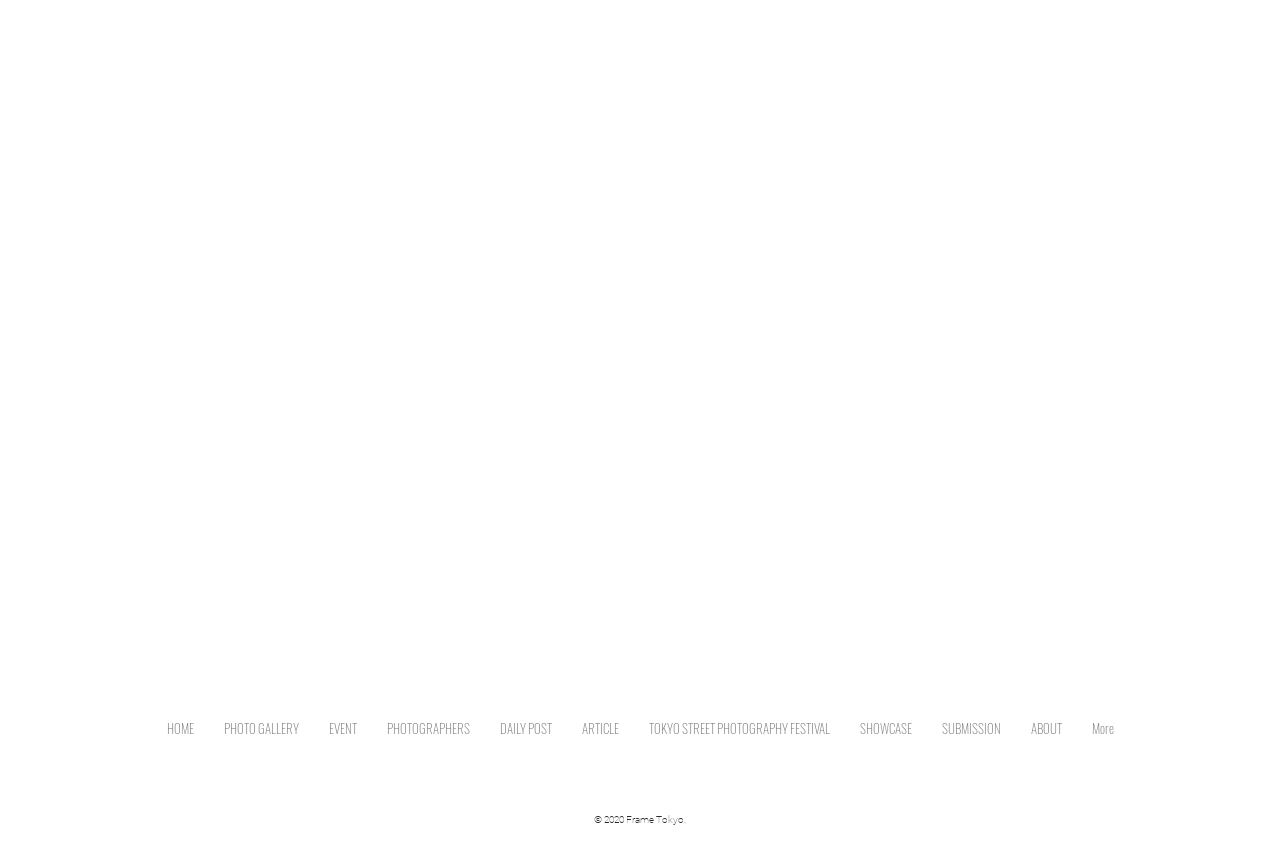How many links are there in the navigation menu?
Look at the screenshot and respond with a single word or phrase.

11